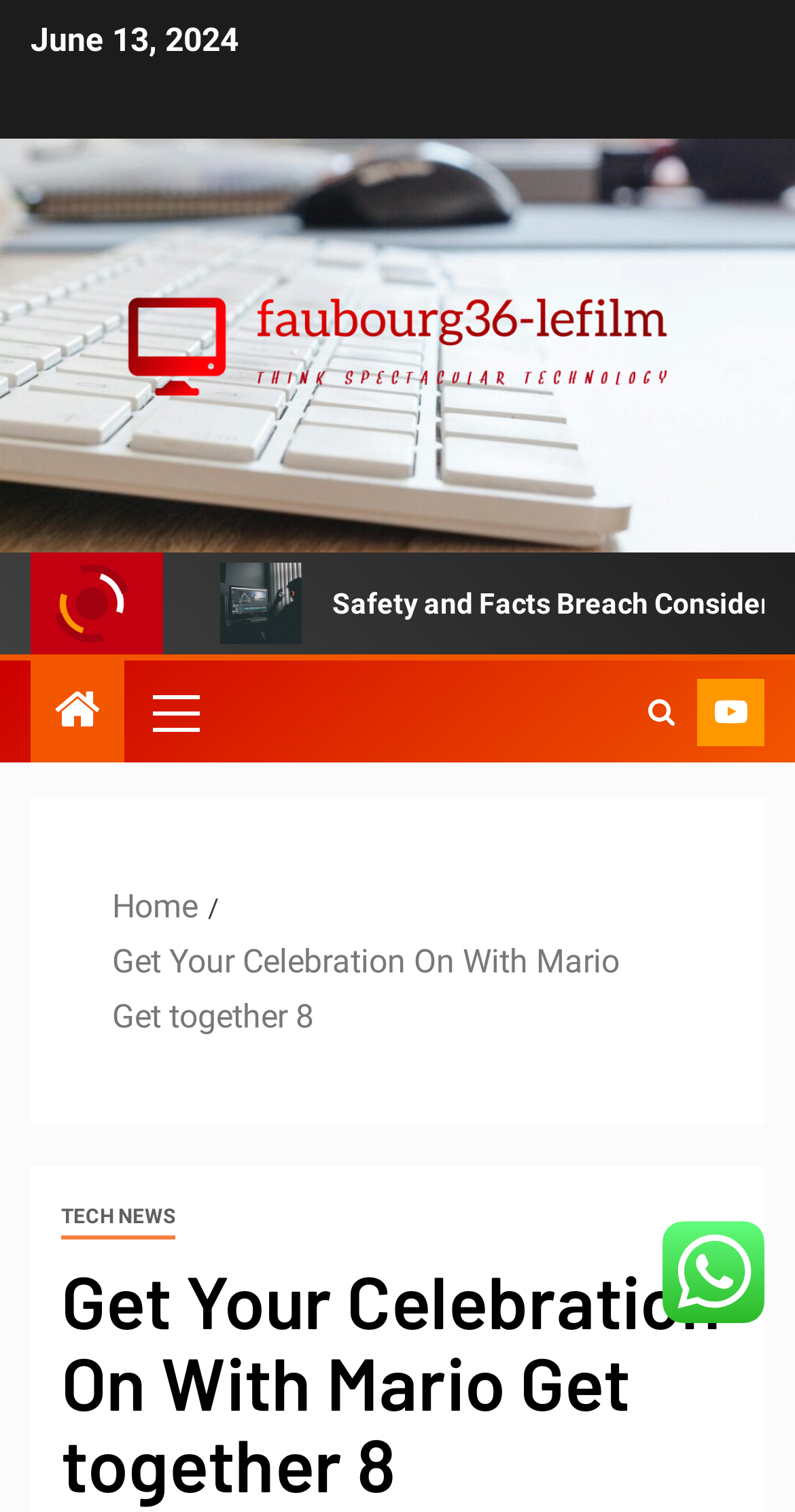What is the name of the website?
Based on the image, provide a one-word or brief-phrase response.

faubourg36-lefilm